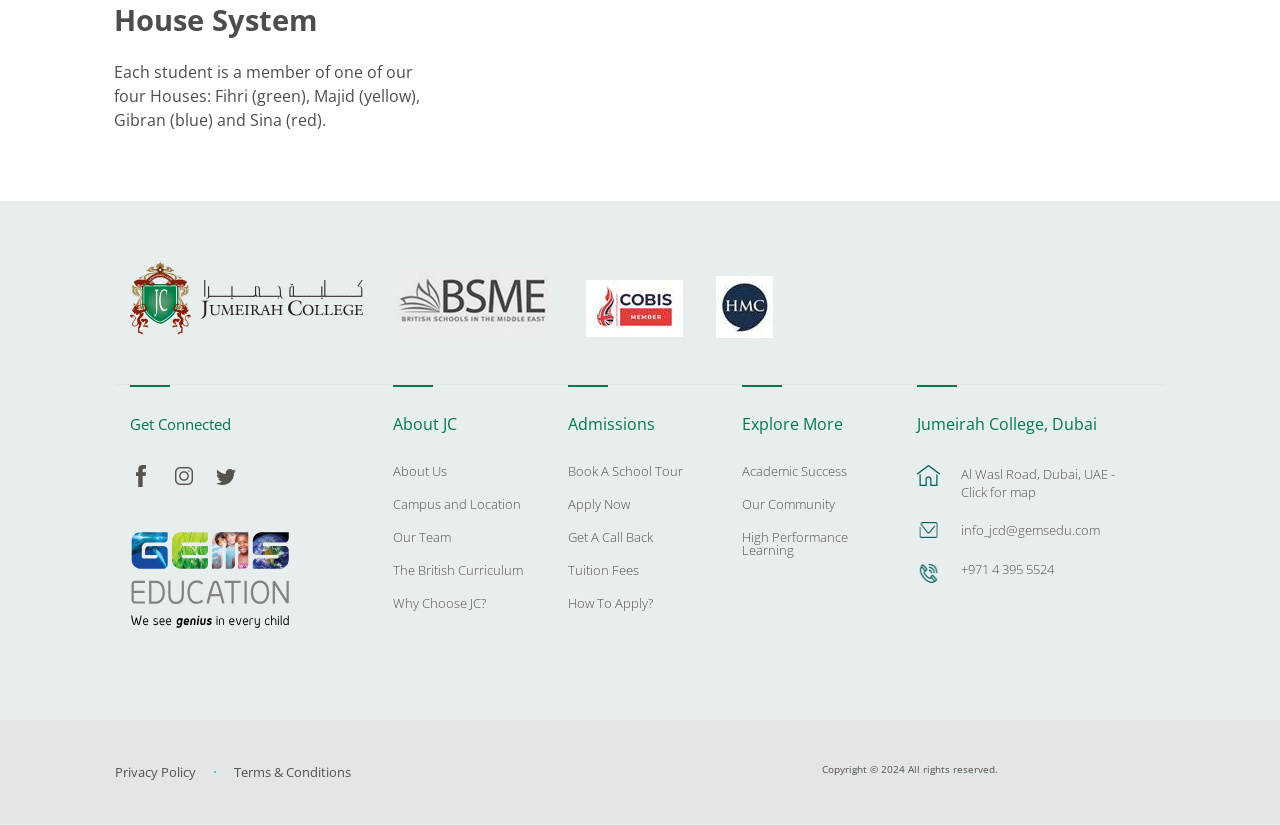What is the name of the curriculum used in Jumeirah College?
Provide a thorough and detailed answer to the question.

The question can be answered by reading the link element with ID 667, which states 'The British Curriculum'.